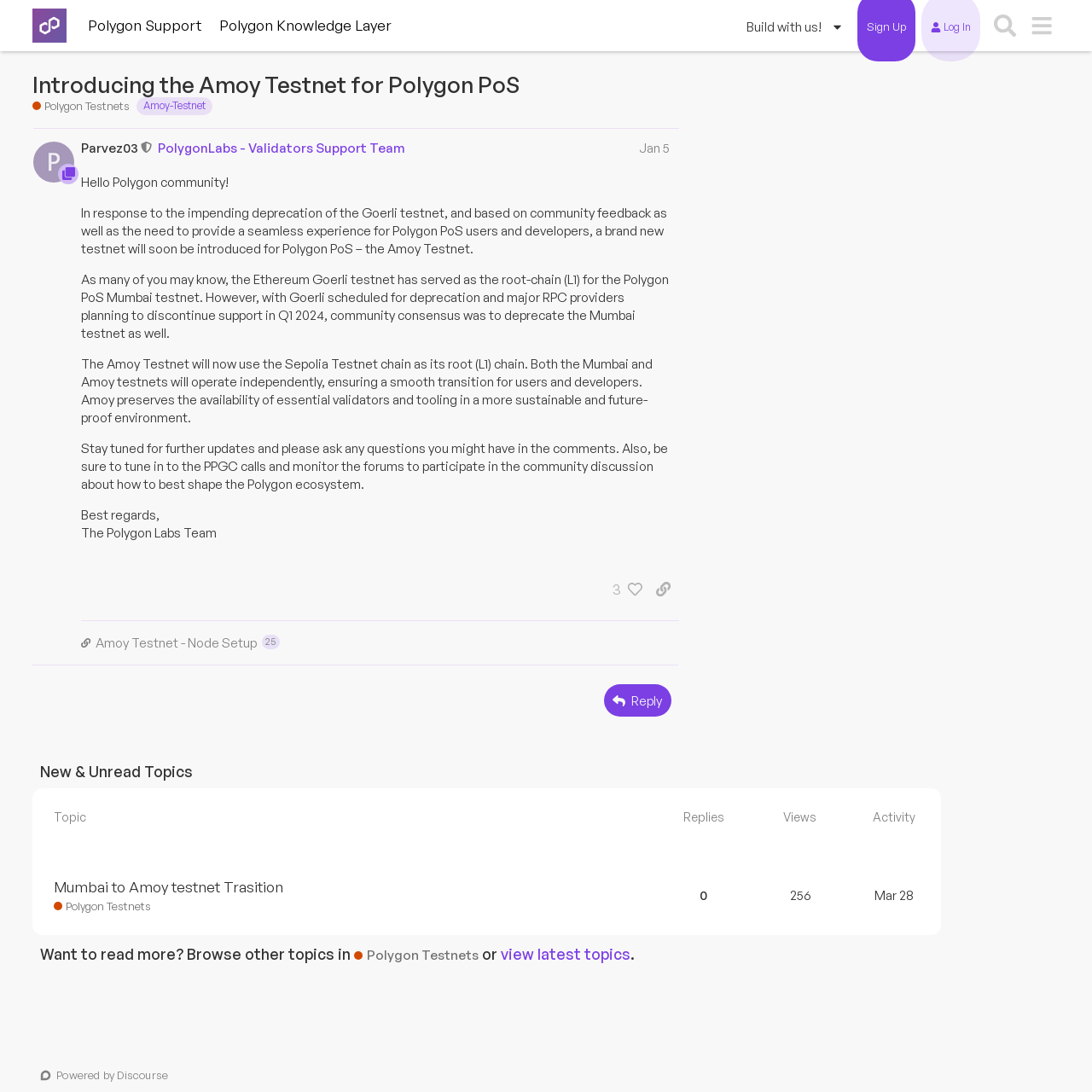Find the UI element described as: "Mumbai to Amoy testnet Trasition" and predict its bounding box coordinates. Ensure the coordinates are four float numbers between 0 and 1, [left, top, right, bottom].

[0.049, 0.793, 0.259, 0.832]